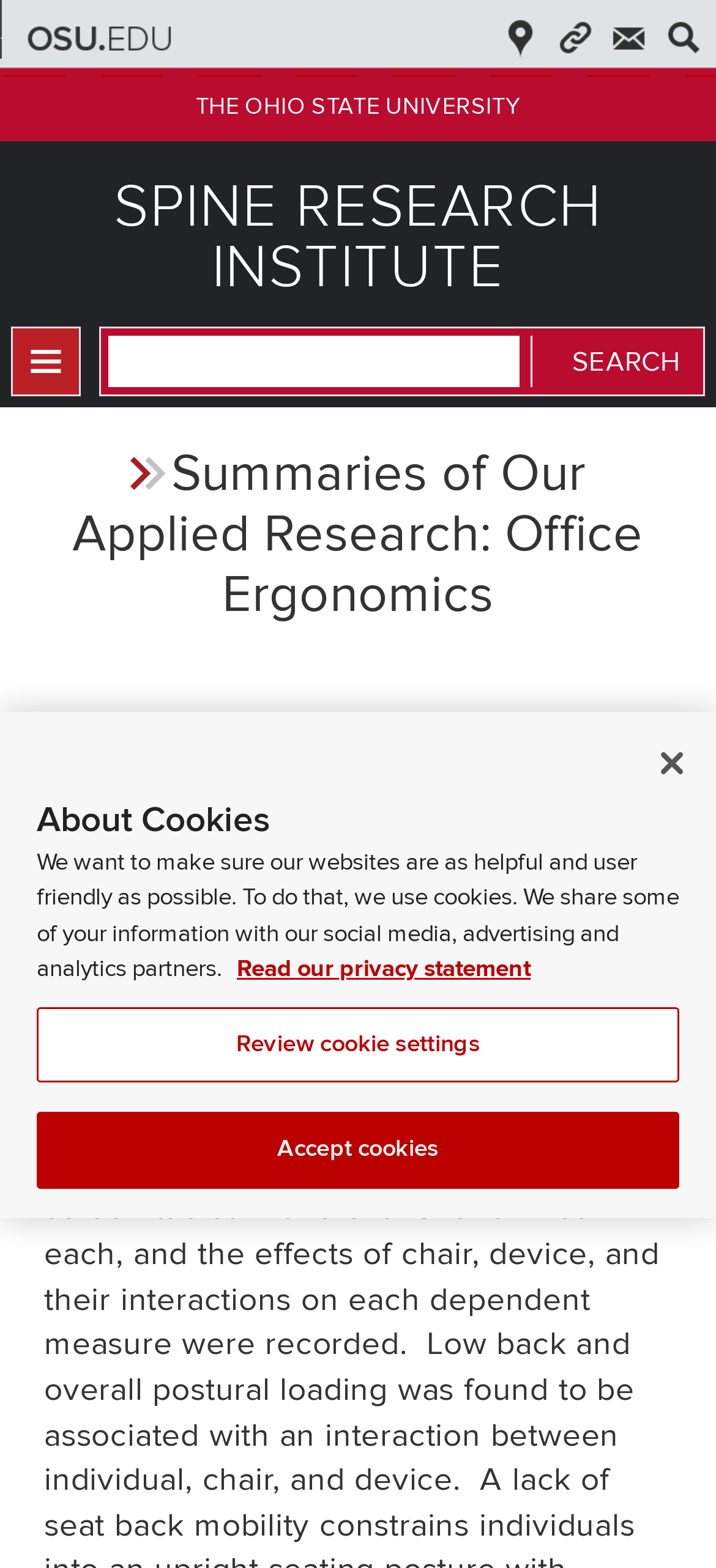Please provide a detailed answer to the question below based on the screenshot: 
What is the purpose of the cookie banner?

I found the answer by looking at the cookie banner which says 'We want to make sure our websites are as helpful and user friendly as possible. To do that, we use cookies.' and also provides options to review cookie settings and accept cookies.